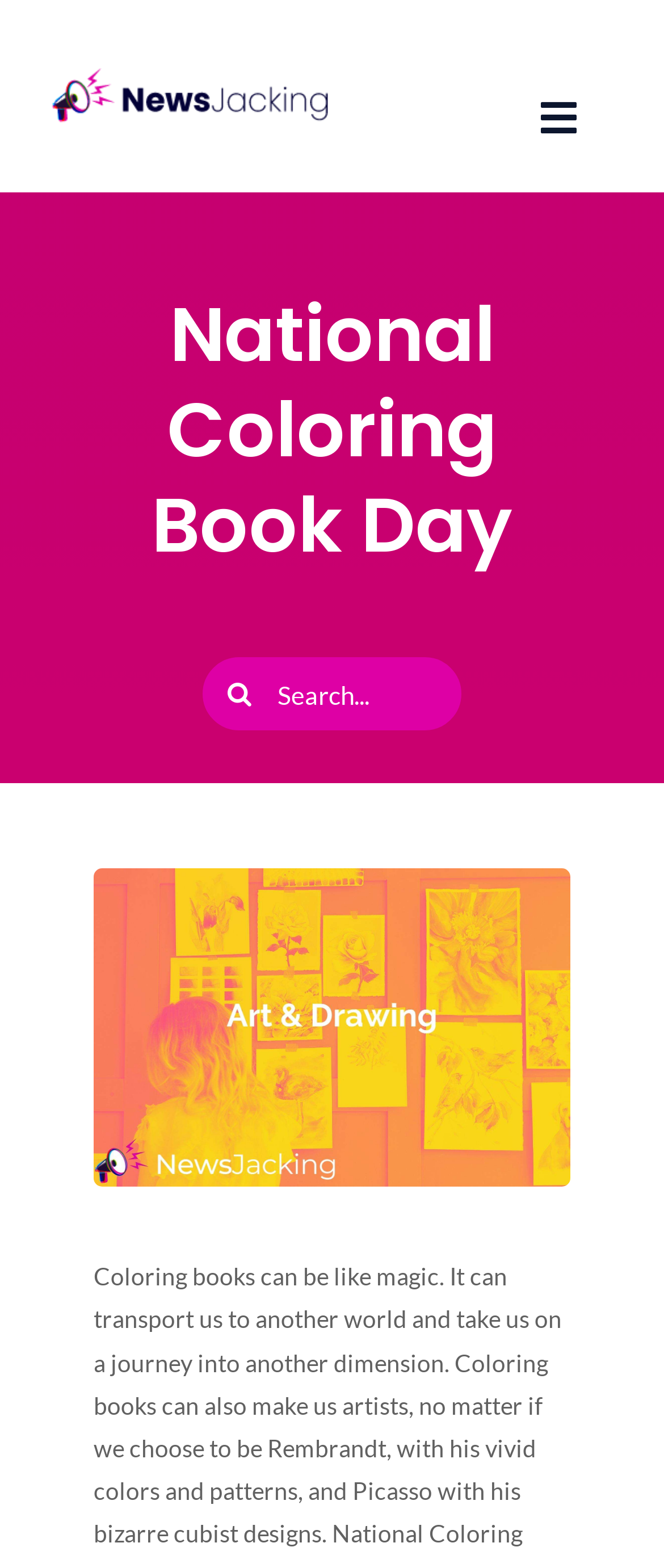What is the purpose of the search box?
Look at the image and respond with a one-word or short phrase answer.

To search for something